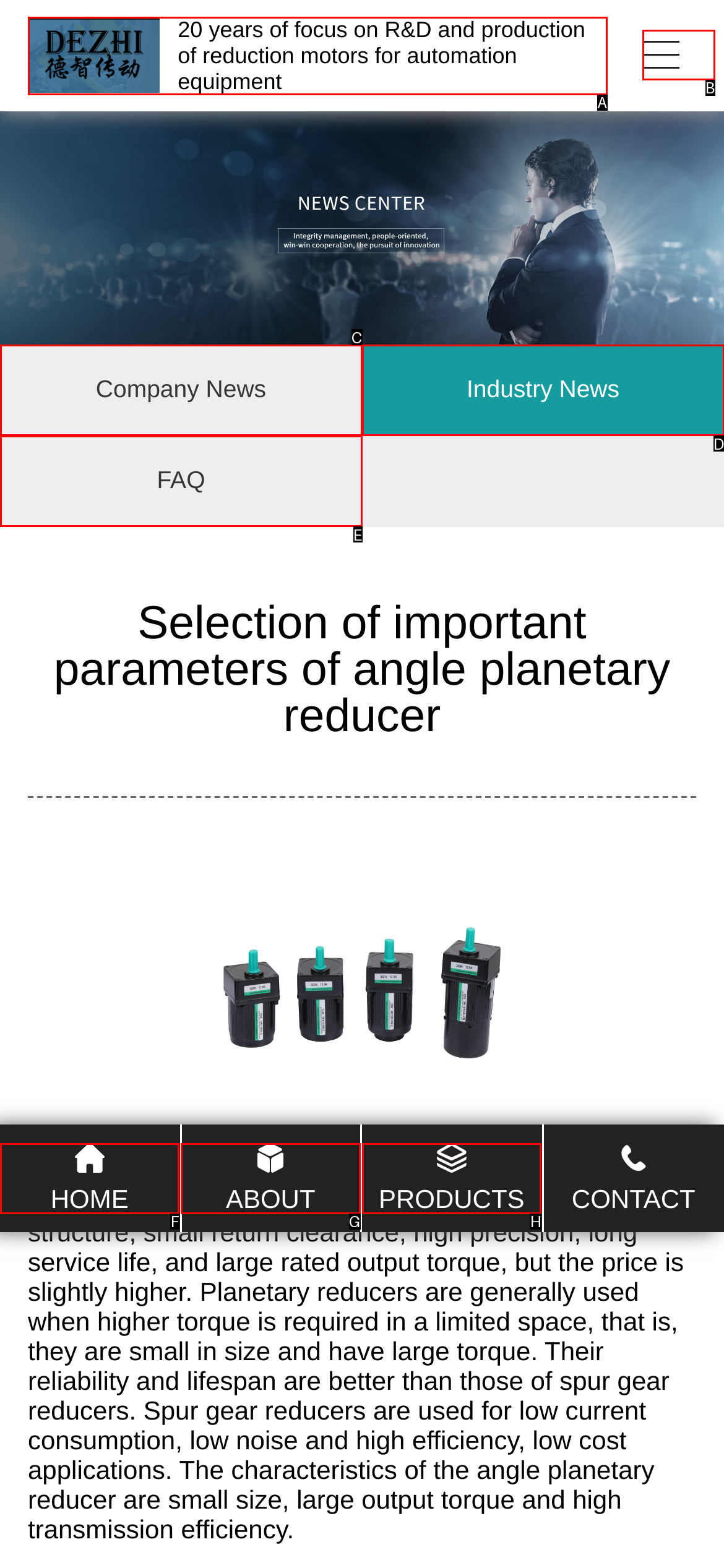Select the letter from the given choices that aligns best with the description: Company News. Reply with the specific letter only.

C